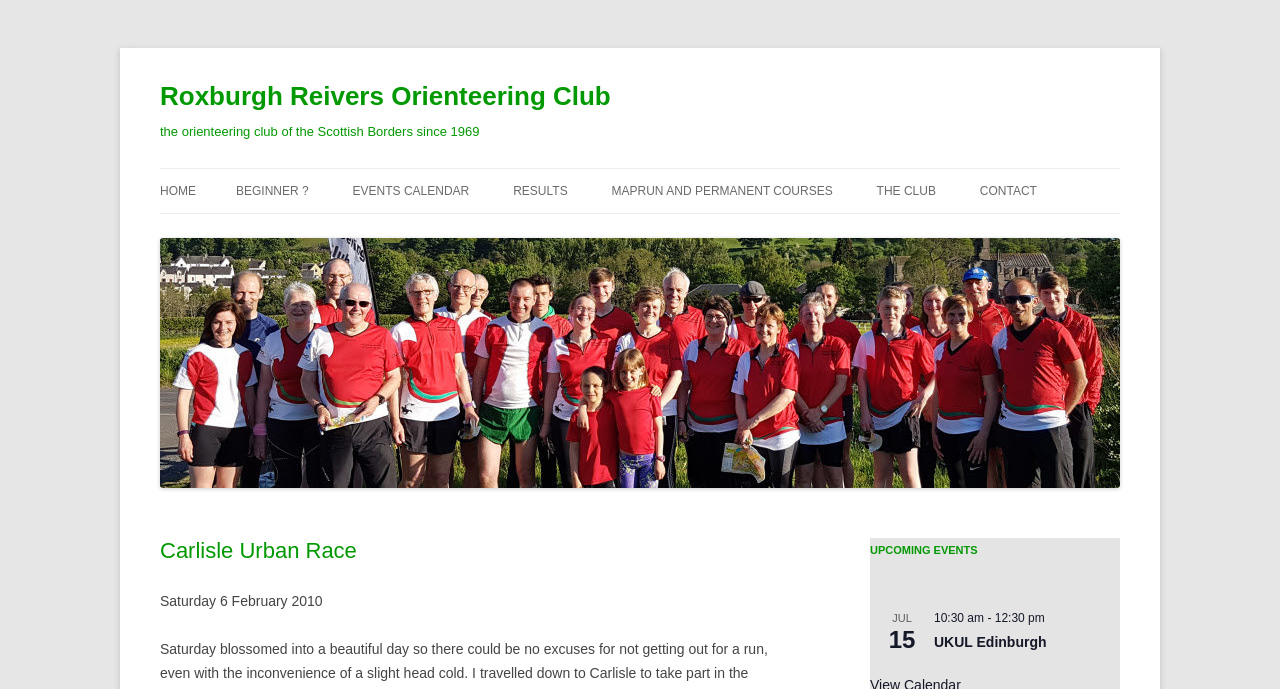What is the time of the UKUL Edinburgh event?
Based on the image, answer the question with as much detail as possible.

The time of the UKUL Edinburgh event can be found in the time element with ID 590, which is '10:30 am - 12:30 pm'. This time is associated with the heading element 'UKUL Edinburgh'.